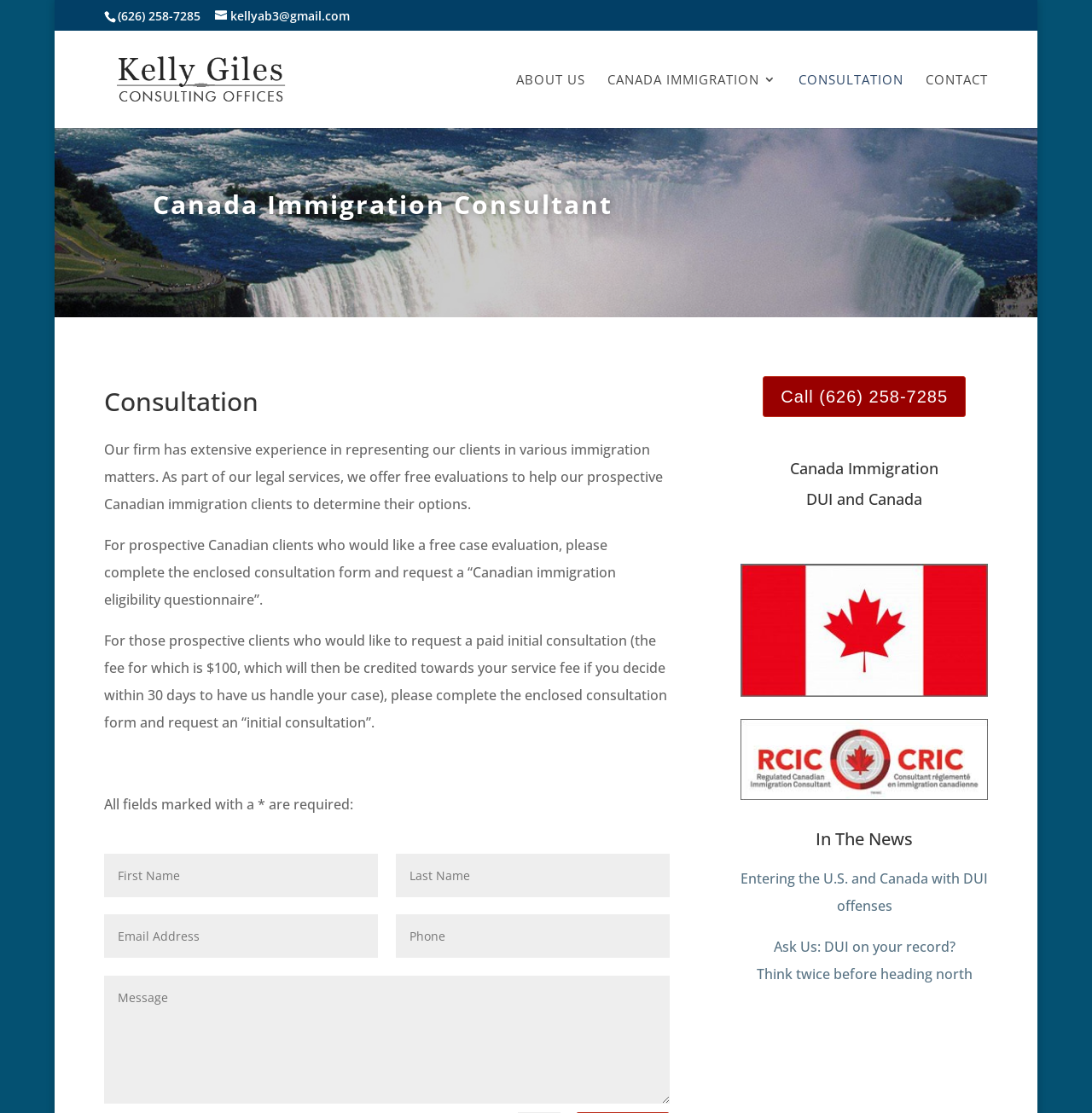Please identify the bounding box coordinates of the area I need to click to accomplish the following instruction: "Send an email to the consultant".

[0.197, 0.007, 0.32, 0.021]